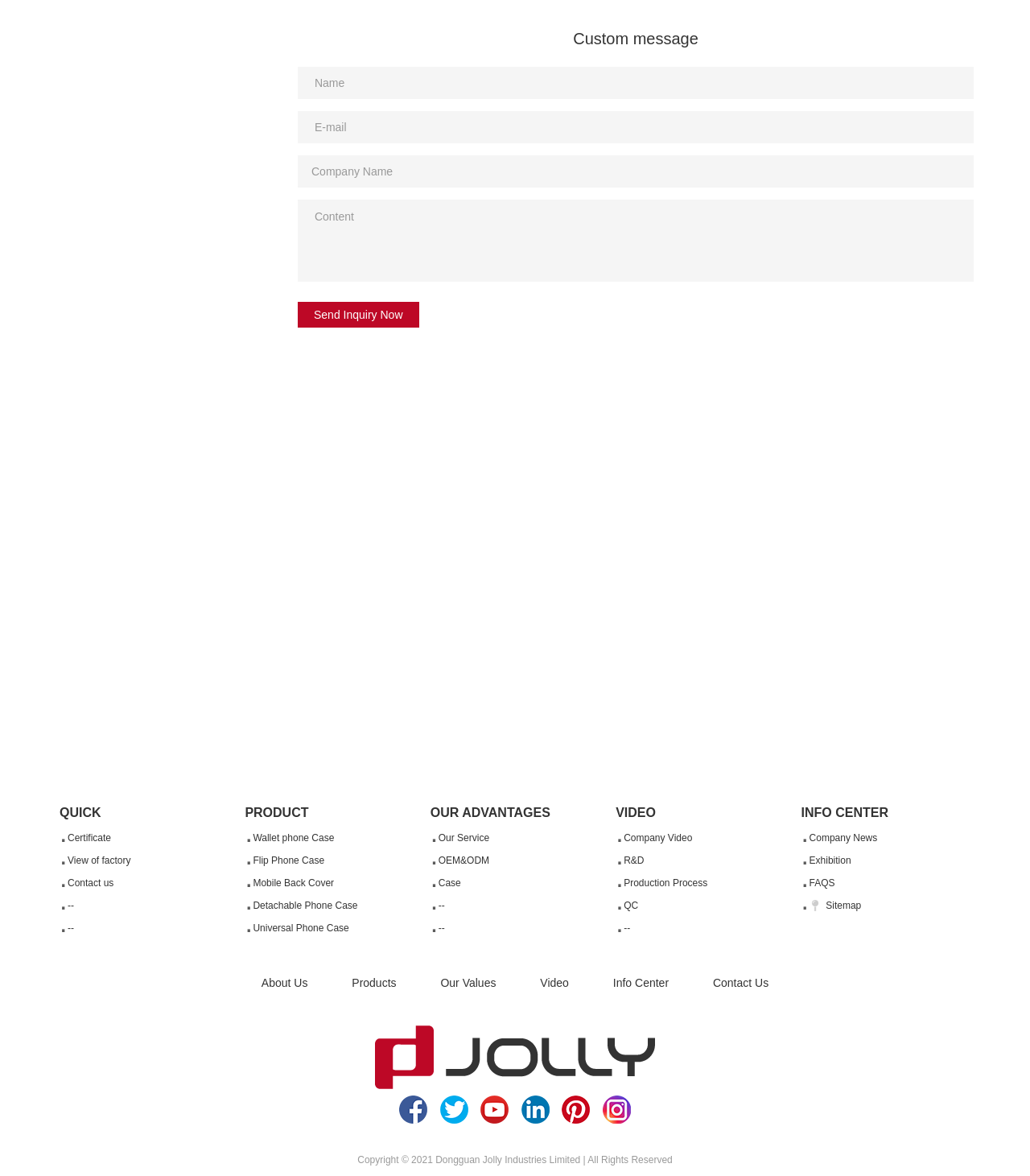Answer the following inquiry with a single word or phrase:
How many links are listed under the 'QUICK' category?

4